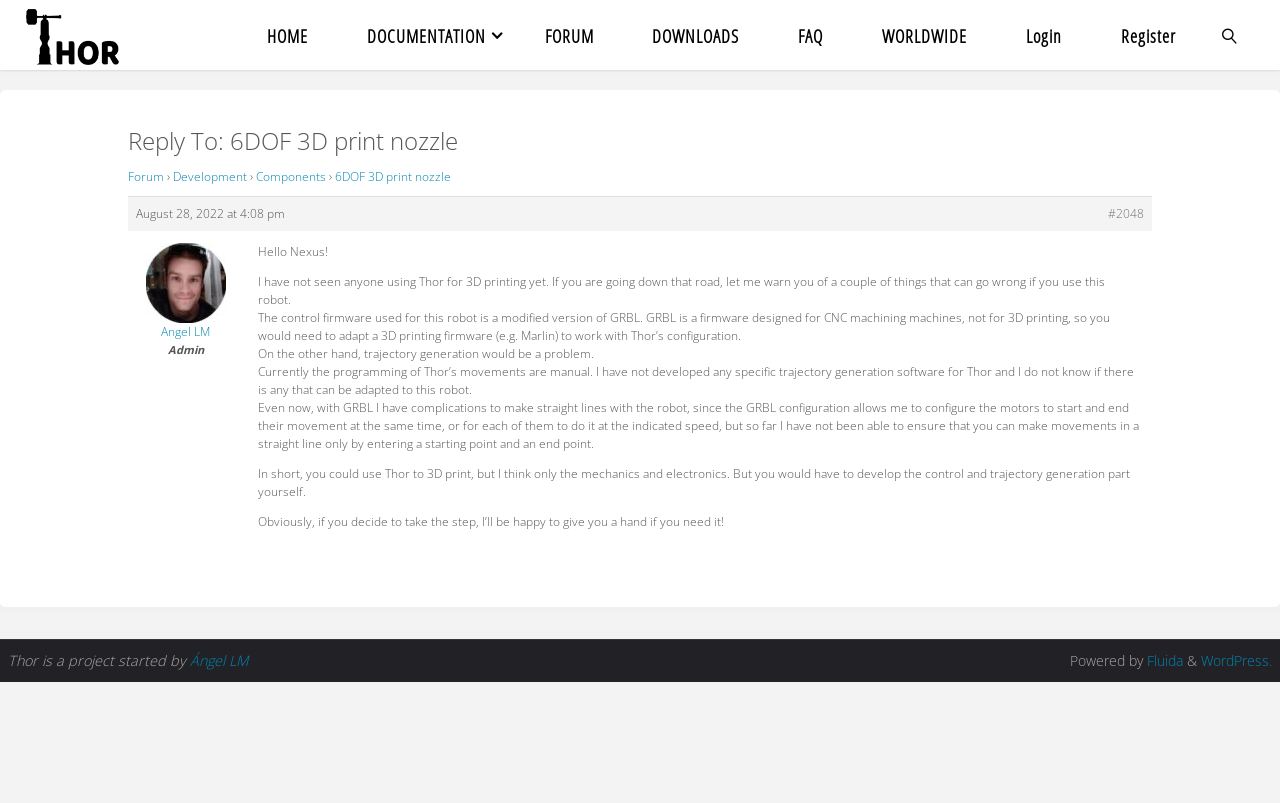Highlight the bounding box coordinates of the element that should be clicked to carry out the following instruction: "Click on the 'LOGIN' link". The coordinates must be given as four float numbers ranging from 0 to 1, i.e., [left, top, right, bottom].

[0.779, 0.0, 0.853, 0.087]